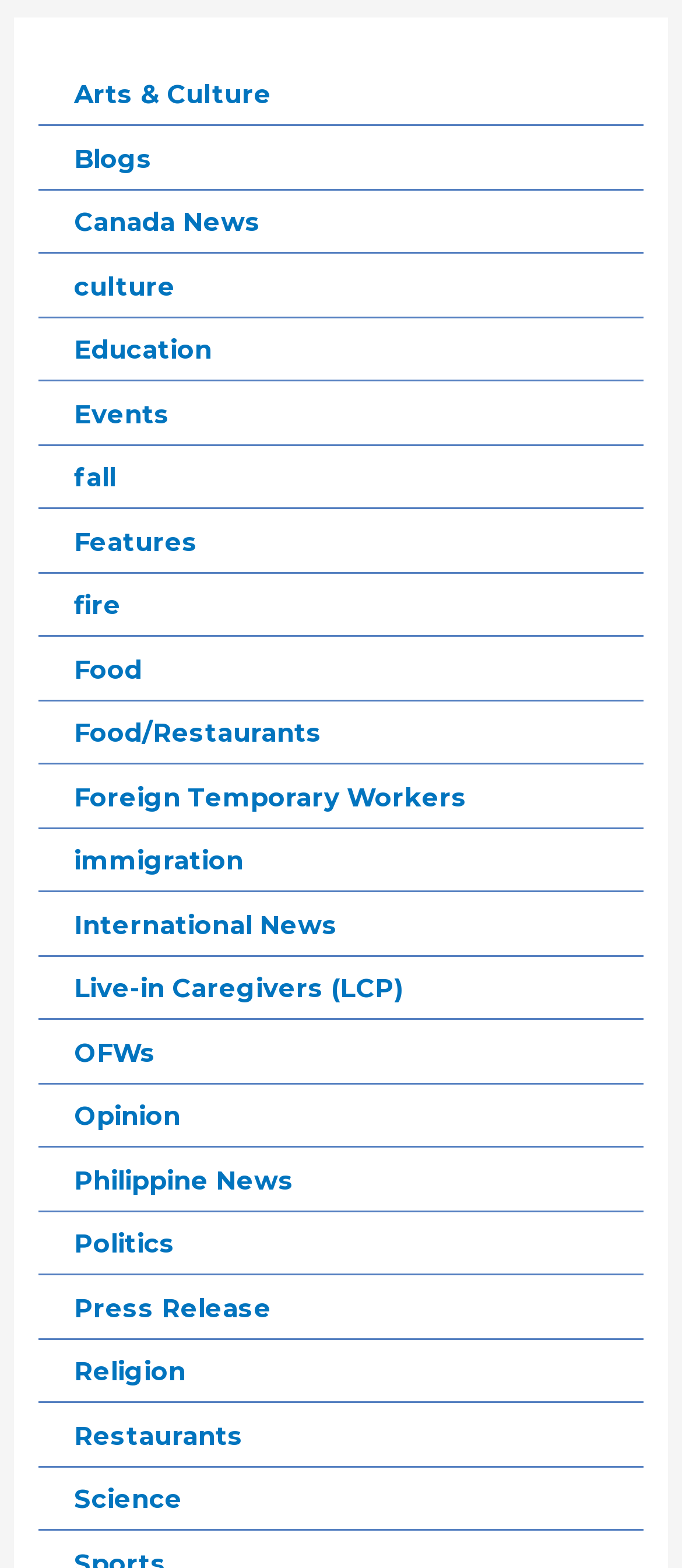Could you find the bounding box coordinates of the clickable area to complete this instruction: "Check out Philippine News"?

[0.109, 0.743, 0.432, 0.763]